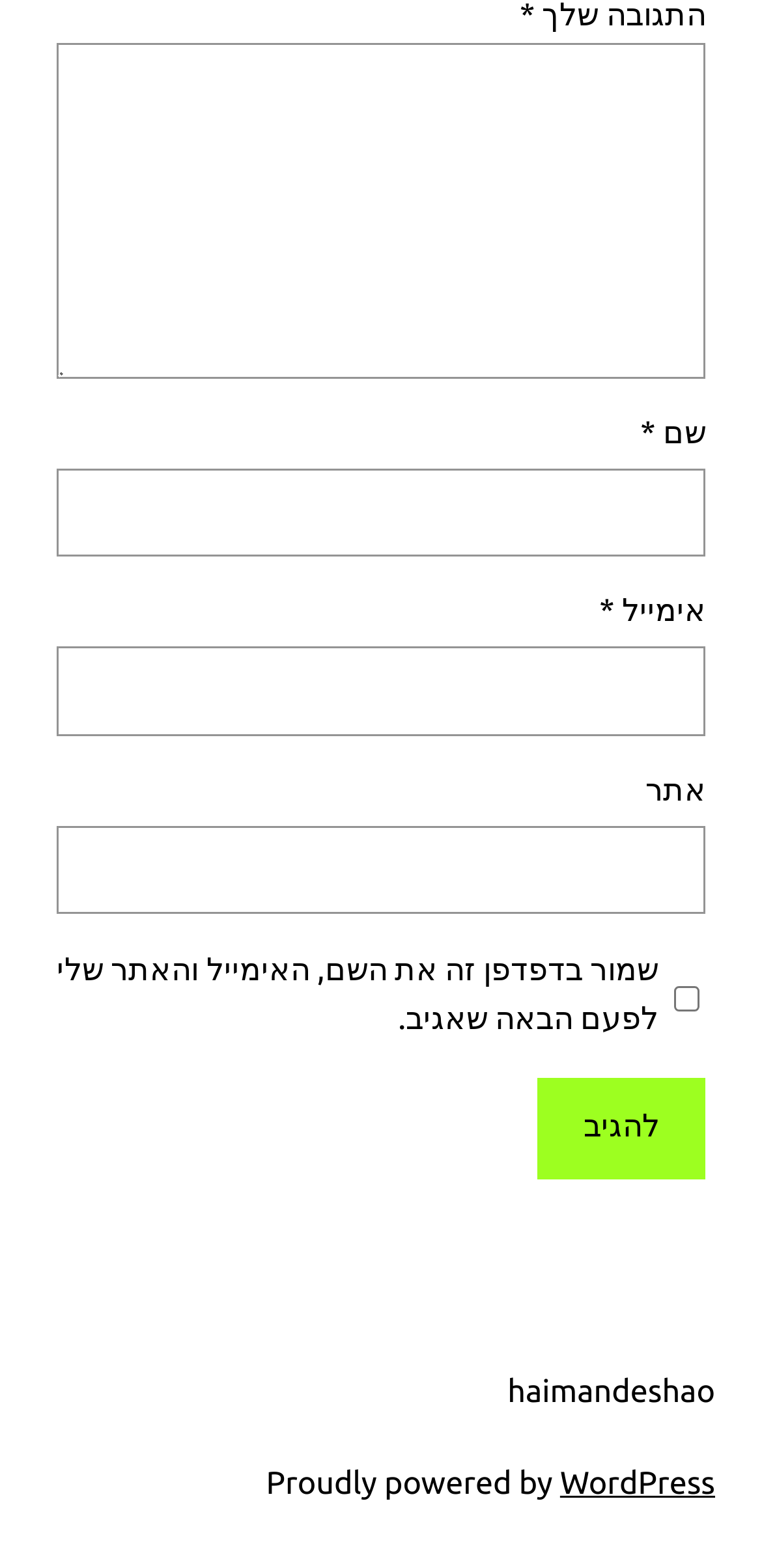Use a single word or phrase to answer the question: What is the purpose of the checkbox?

To save user data